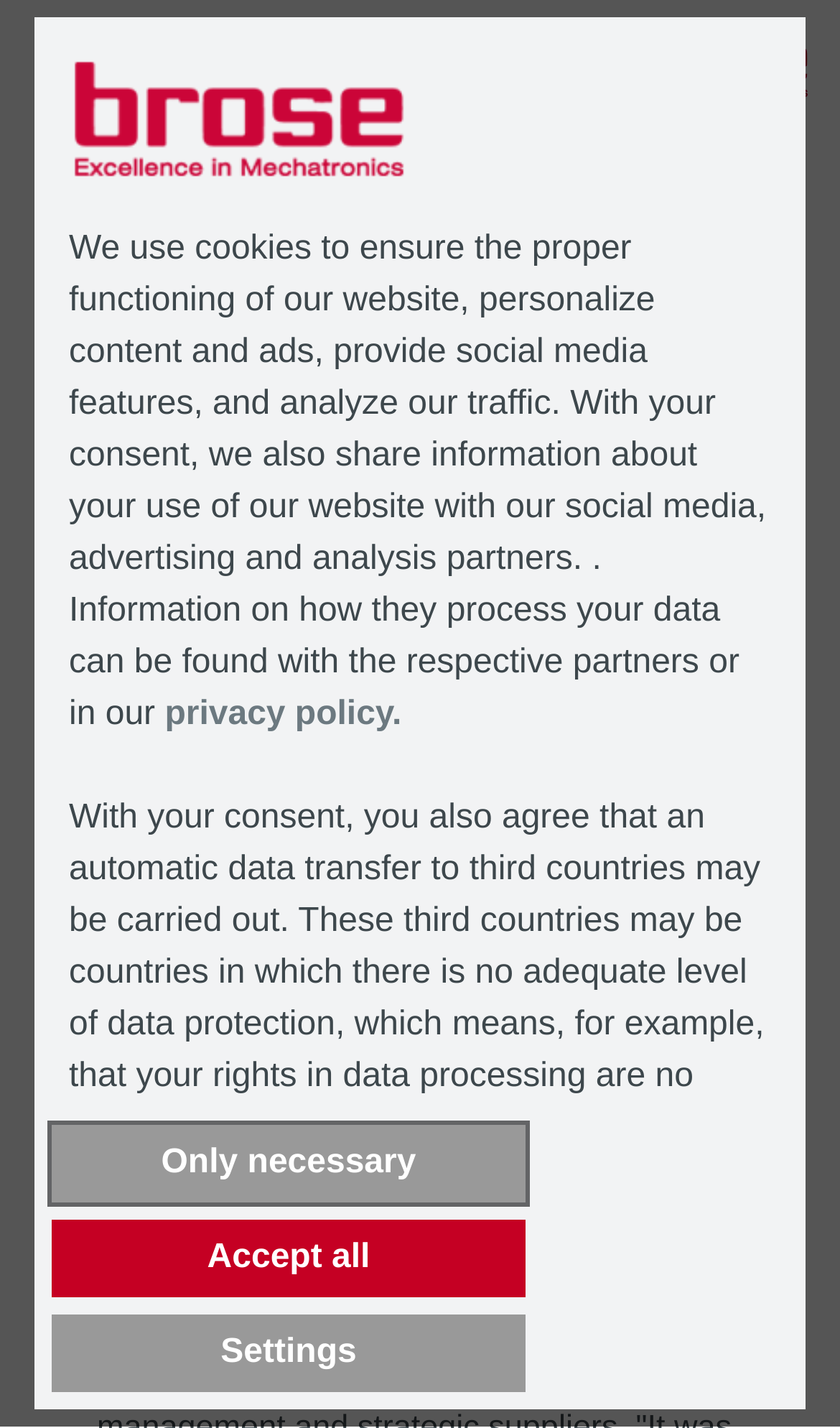Answer the question with a brief word or phrase:
What is the date of the press release?

06-03-2016